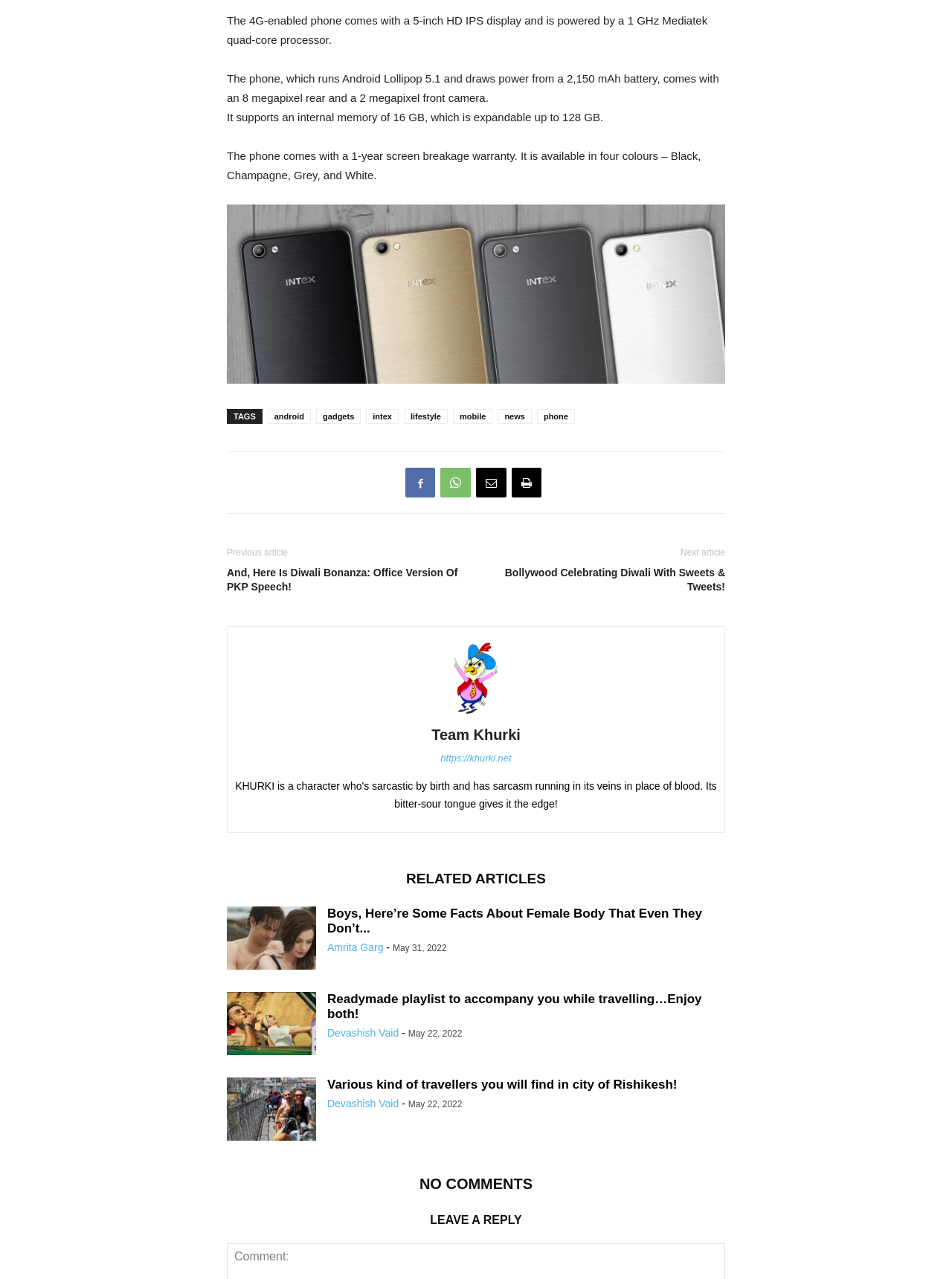What is the name of the author of the article?
Provide an in-depth and detailed answer to the question.

The author of the article is not explicitly mentioned in the webpage. Although there is a link to 'author-photo' and 'Team Khurki', it does not provide the name of the author.